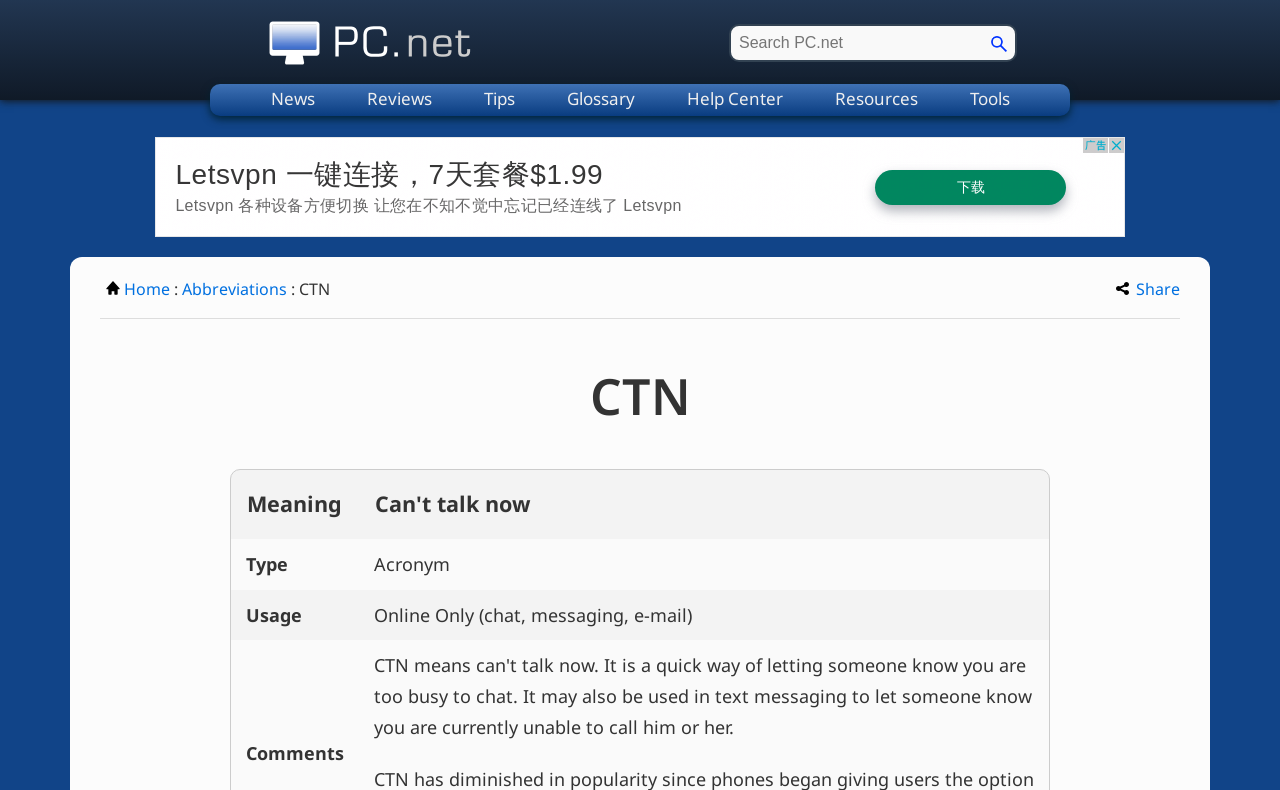What is the purpose of the 'go' button?
Use the image to give a comprehensive and detailed response to the question.

I found a textbox labeled 'search' and a button labeled 'go' next to it, which implies that the 'go' button is used to initiate a search.